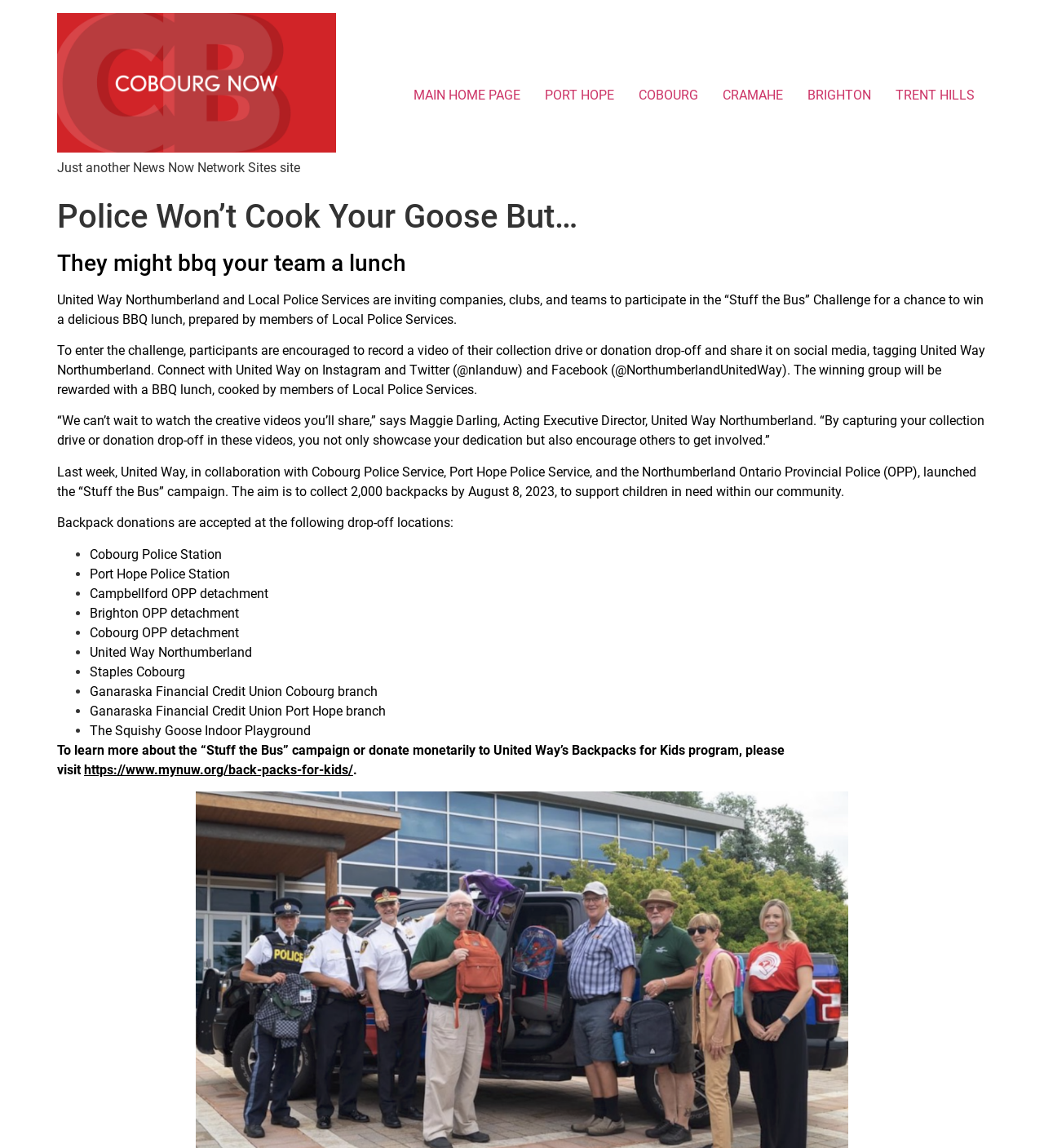What is the name of the campaign?
Examine the screenshot and reply with a single word or phrase.

Stuff the Bus